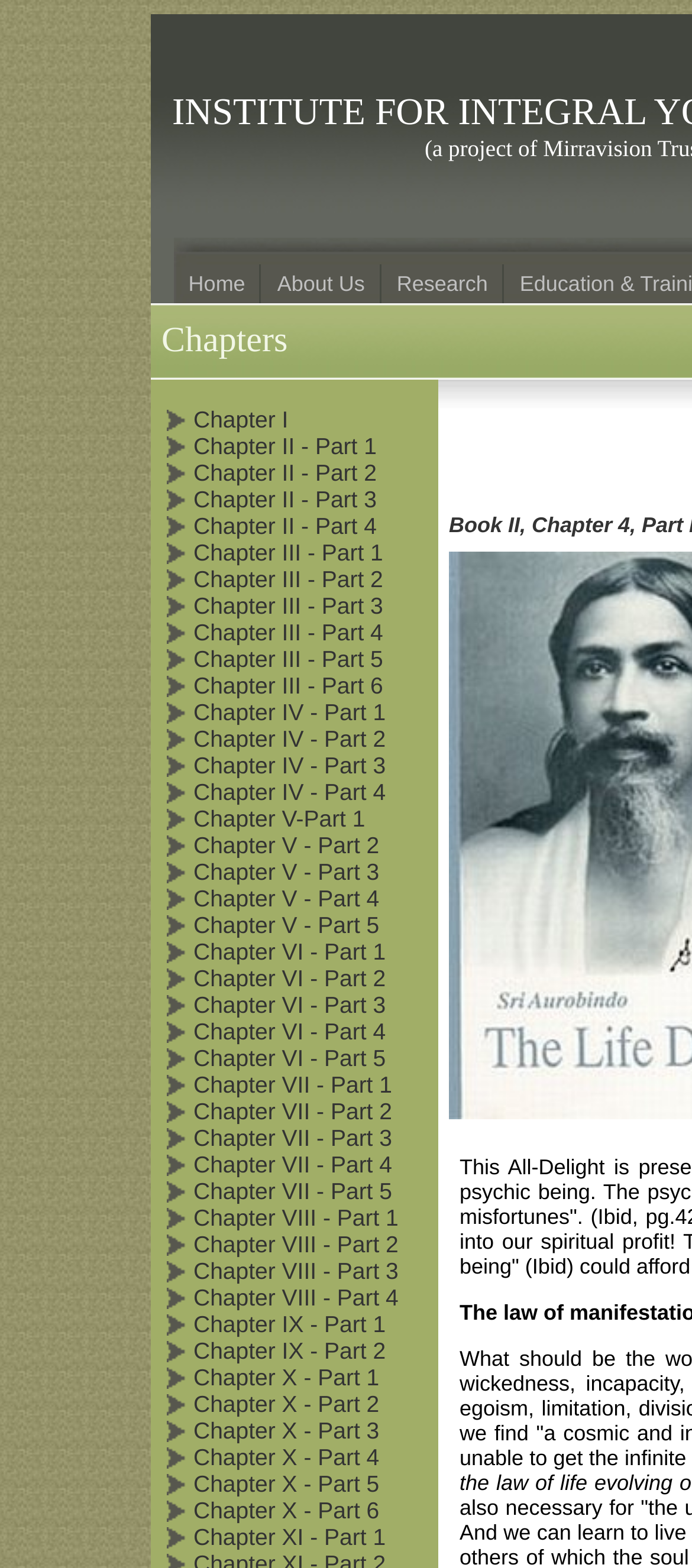Pinpoint the bounding box coordinates of the area that must be clicked to complete this instruction: "View Chapter II - Part 1".

[0.279, 0.275, 0.544, 0.294]